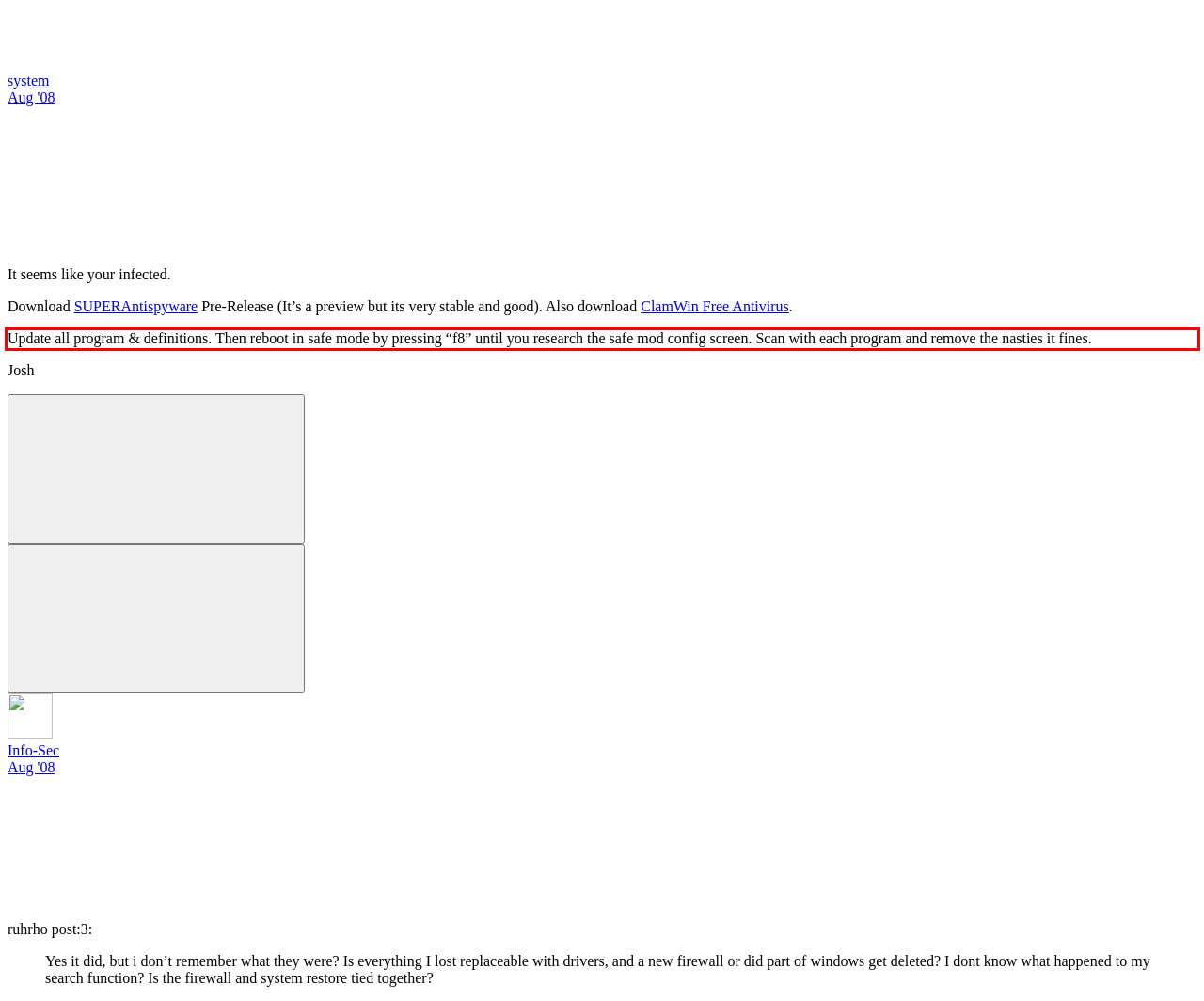Please perform OCR on the text content within the red bounding box that is highlighted in the provided webpage screenshot.

Update all program & definitions. Then reboot in safe mode by pressing “f8” until you research the safe mod config screen. Scan with each program and remove the nasties it fines.